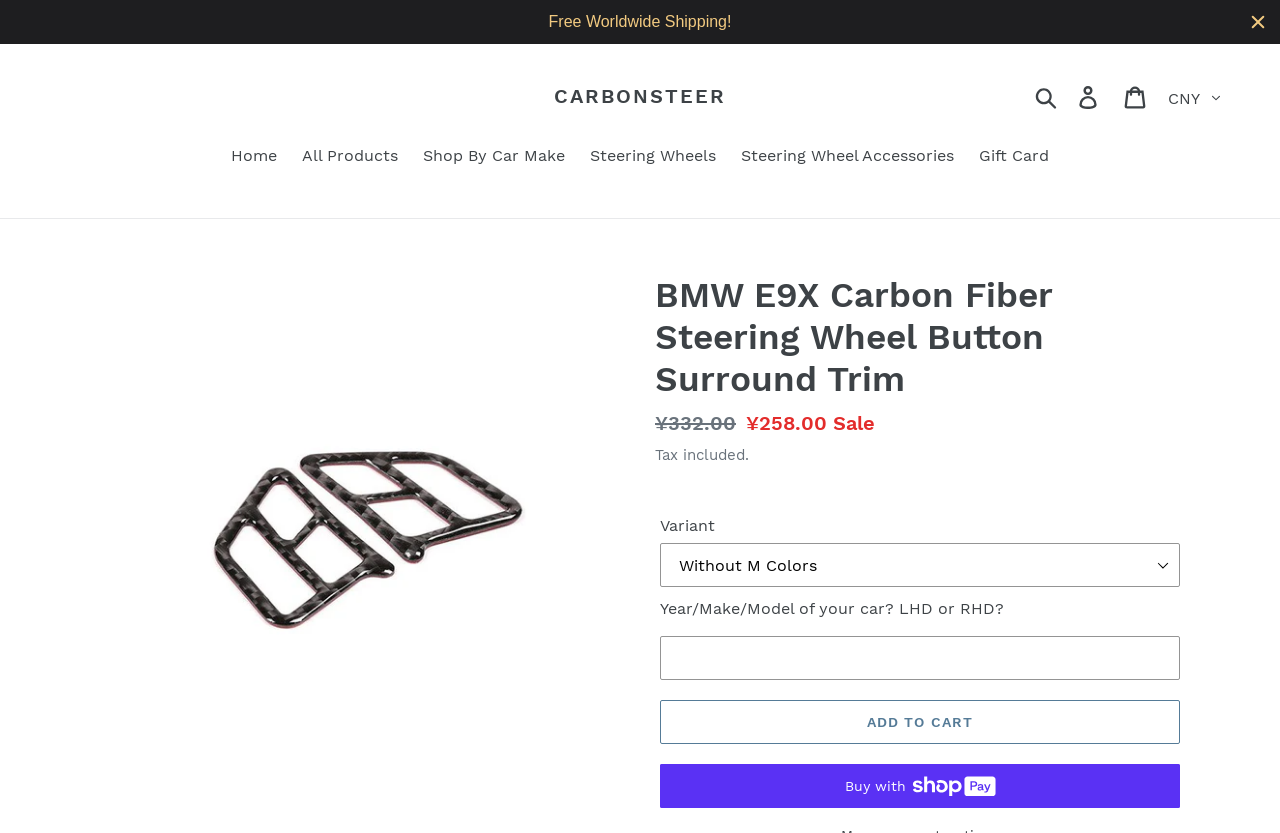Please give a short response to the question using one word or a phrase:
What is the sale price of the product?

¥258.00